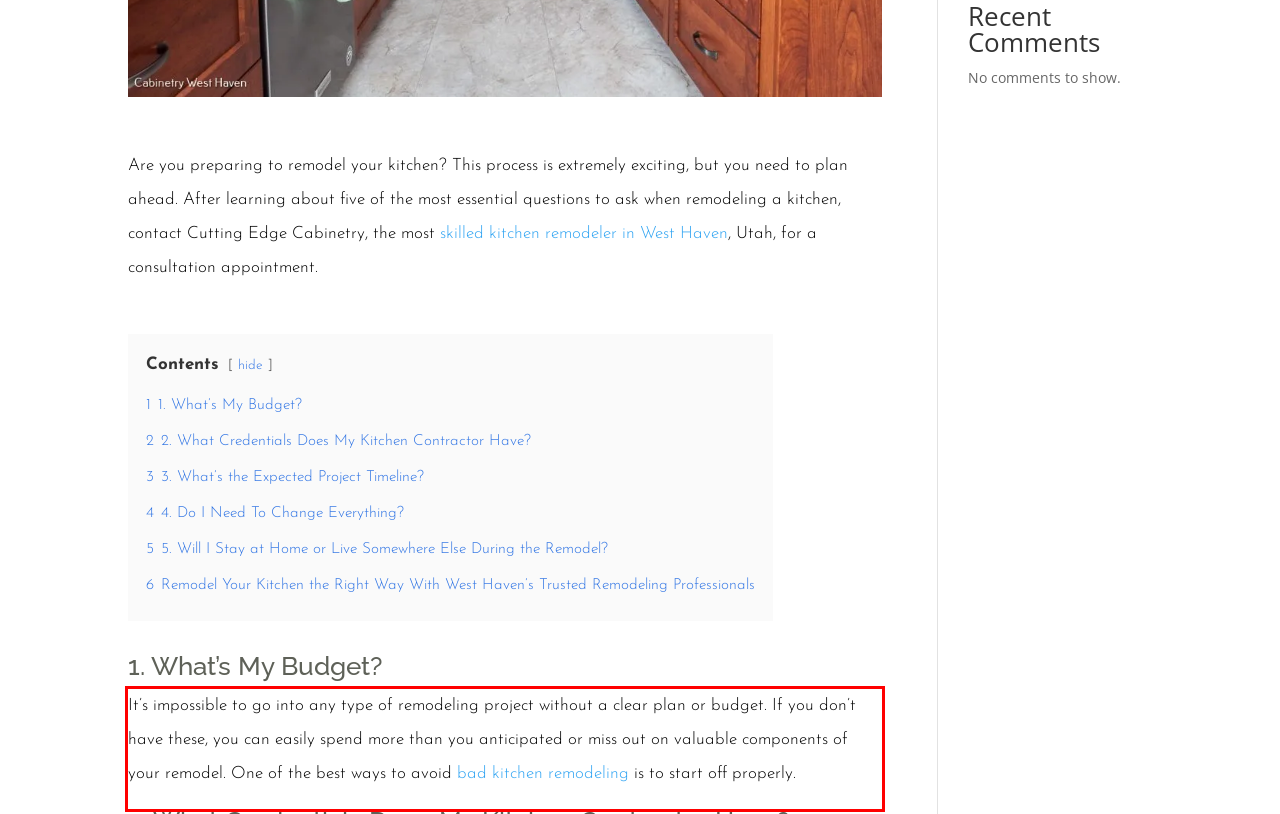Identify and transcribe the text content enclosed by the red bounding box in the given screenshot.

It’s impossible to go into any type of remodeling project without a clear plan or budget. If you don’t have these, you can easily spend more than you anticipated or miss out on valuable components of your remodel. One of the best ways to avoid bad kitchen remodeling is to start off properly.